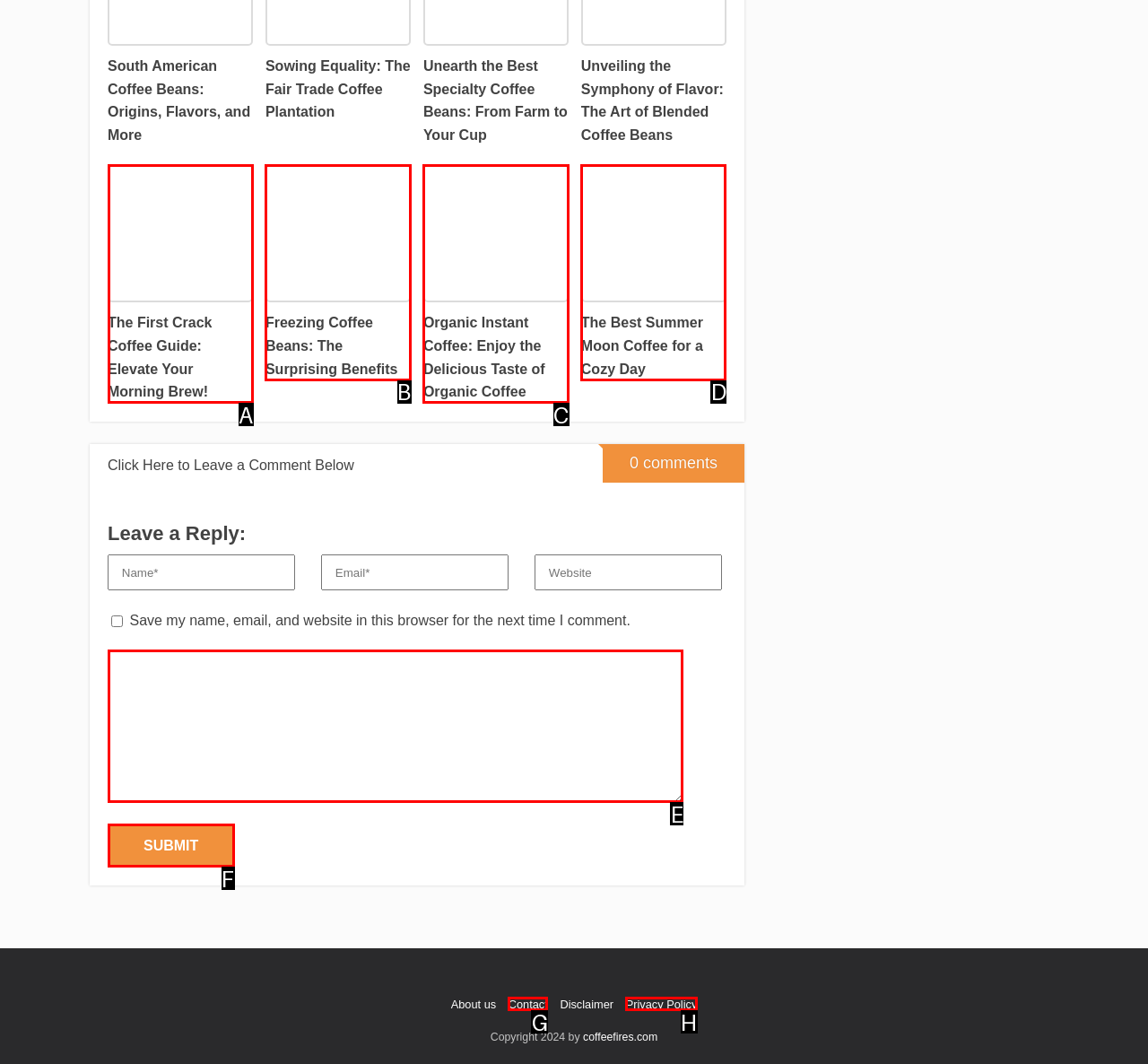Select the HTML element that matches the description: Privacy Policy
Respond with the letter of the correct choice from the given options directly.

H